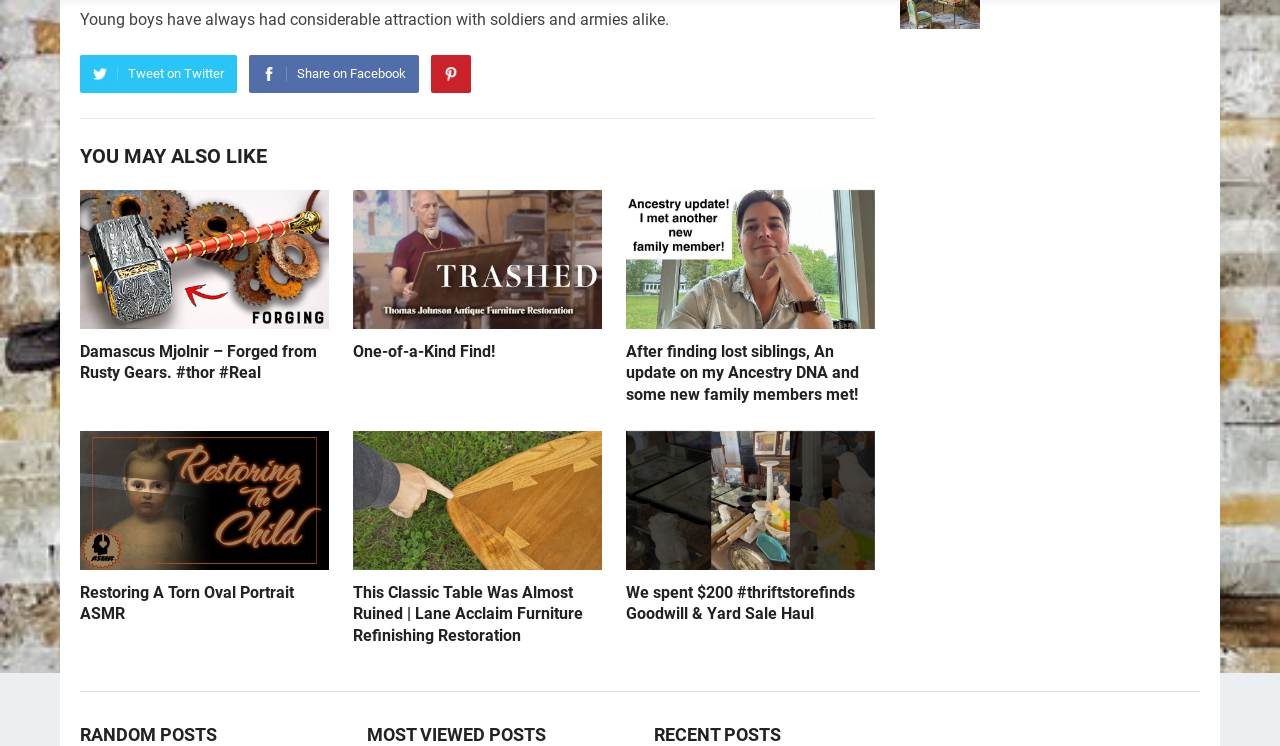Can you find the bounding box coordinates of the area I should click to execute the following instruction: "Explore 'We spent $200 #thriftstorefinds Goodwill & Yard Sale Haul'"?

[0.489, 0.577, 0.684, 0.766]